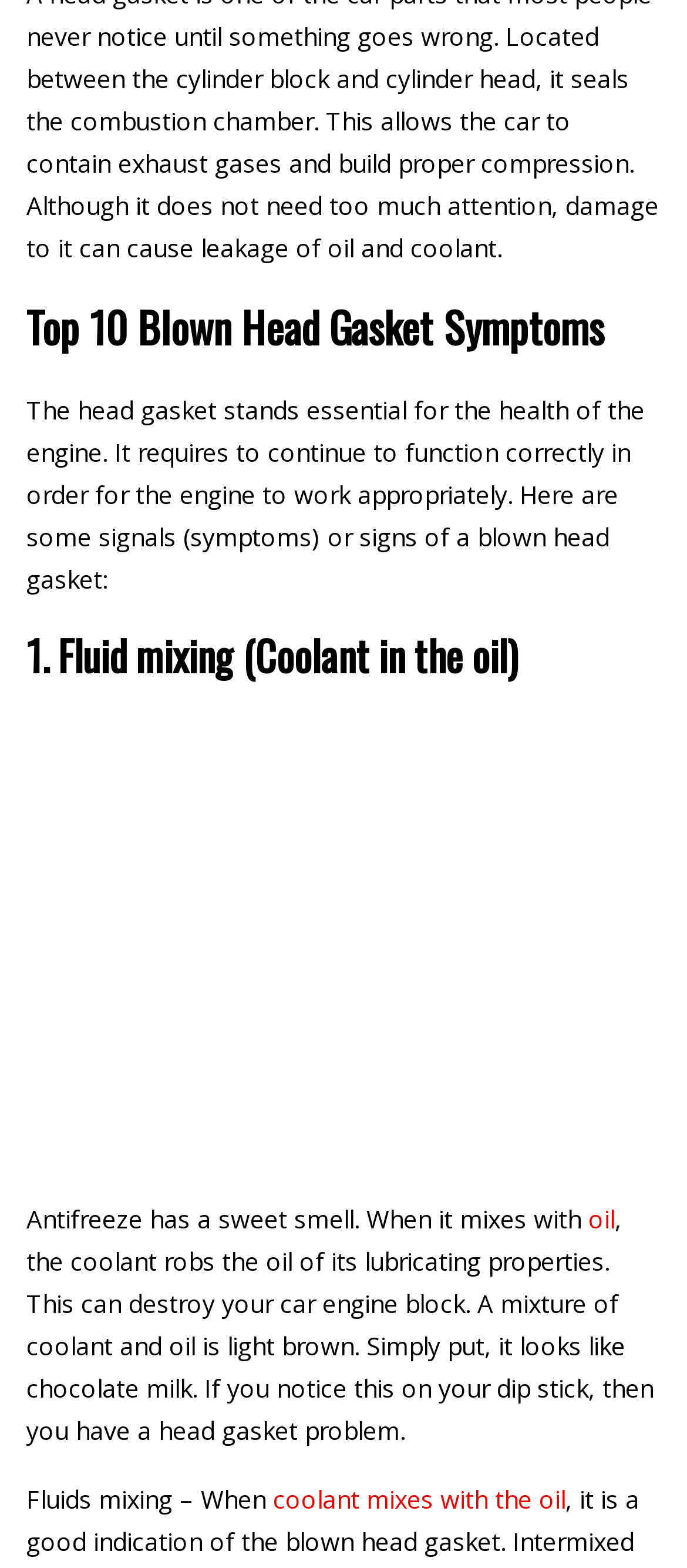What is the color of the mixture of coolant and oil?
Provide a one-word or short-phrase answer based on the image.

Light brown